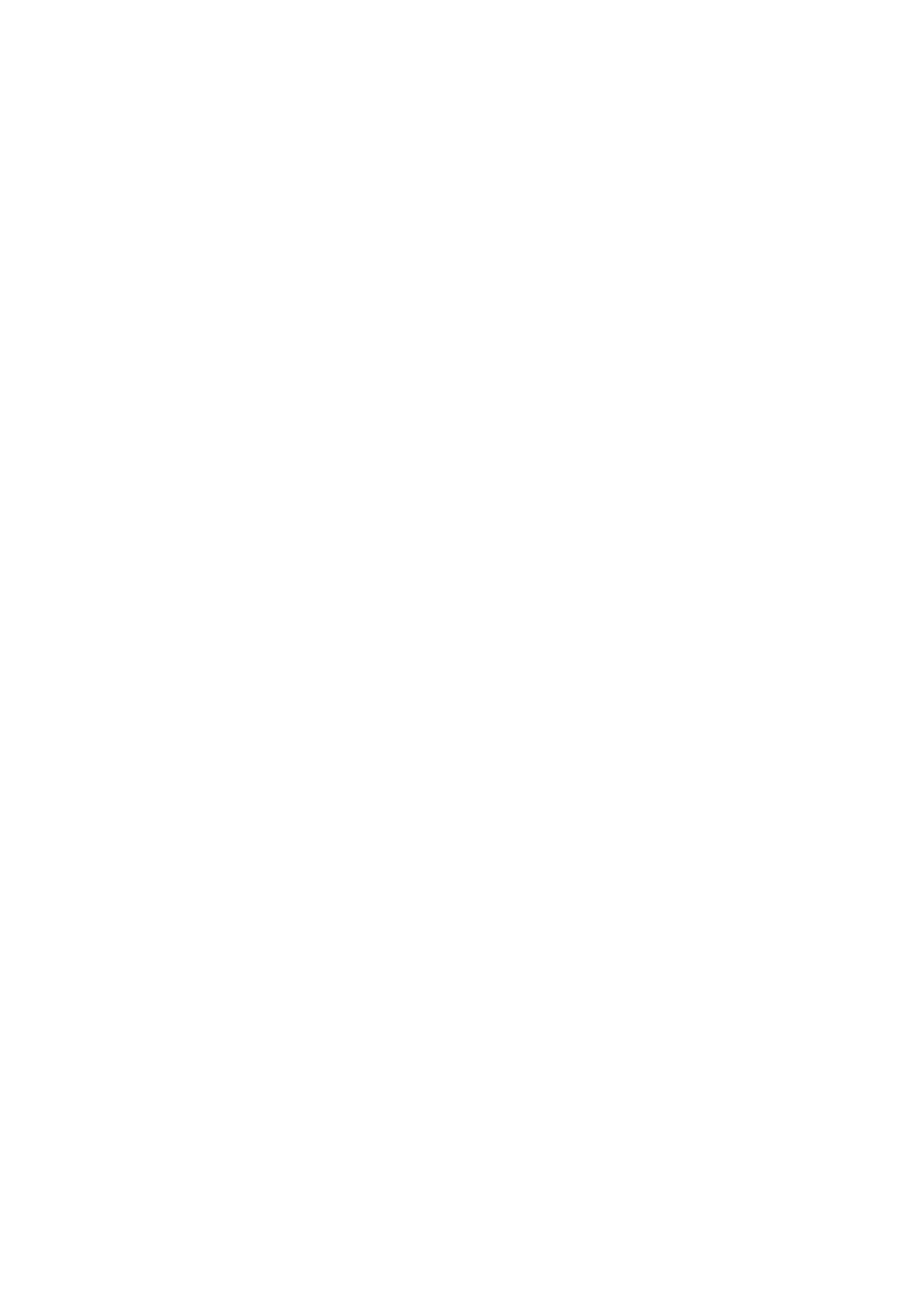Please provide a short answer using a single word or phrase for the question:
What is the benefit of cross-disciplinary collaboration in experimental typography?

Exchange of ideas